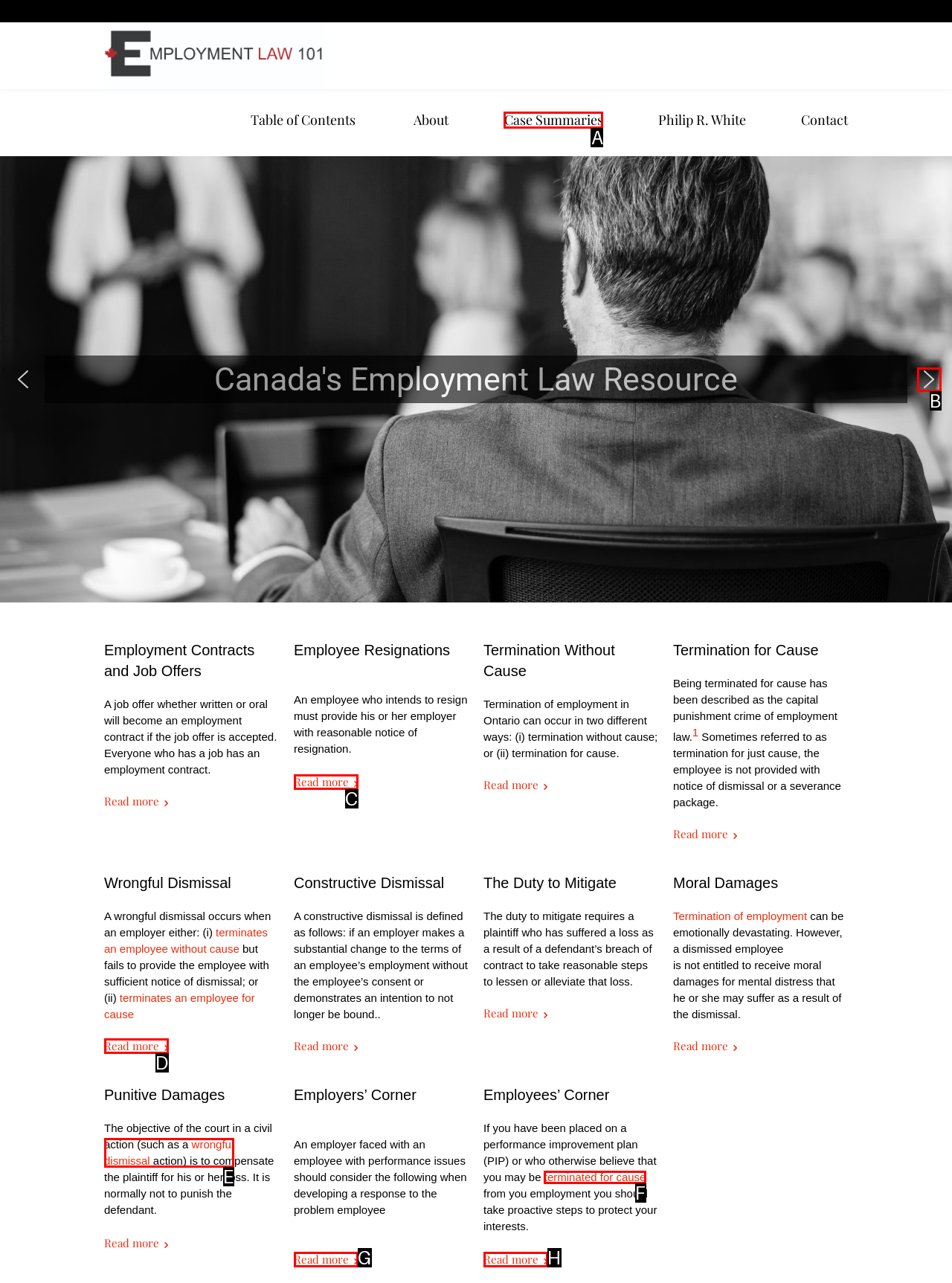From the given choices, indicate the option that best matches: terminated for cause
State the letter of the chosen option directly.

F